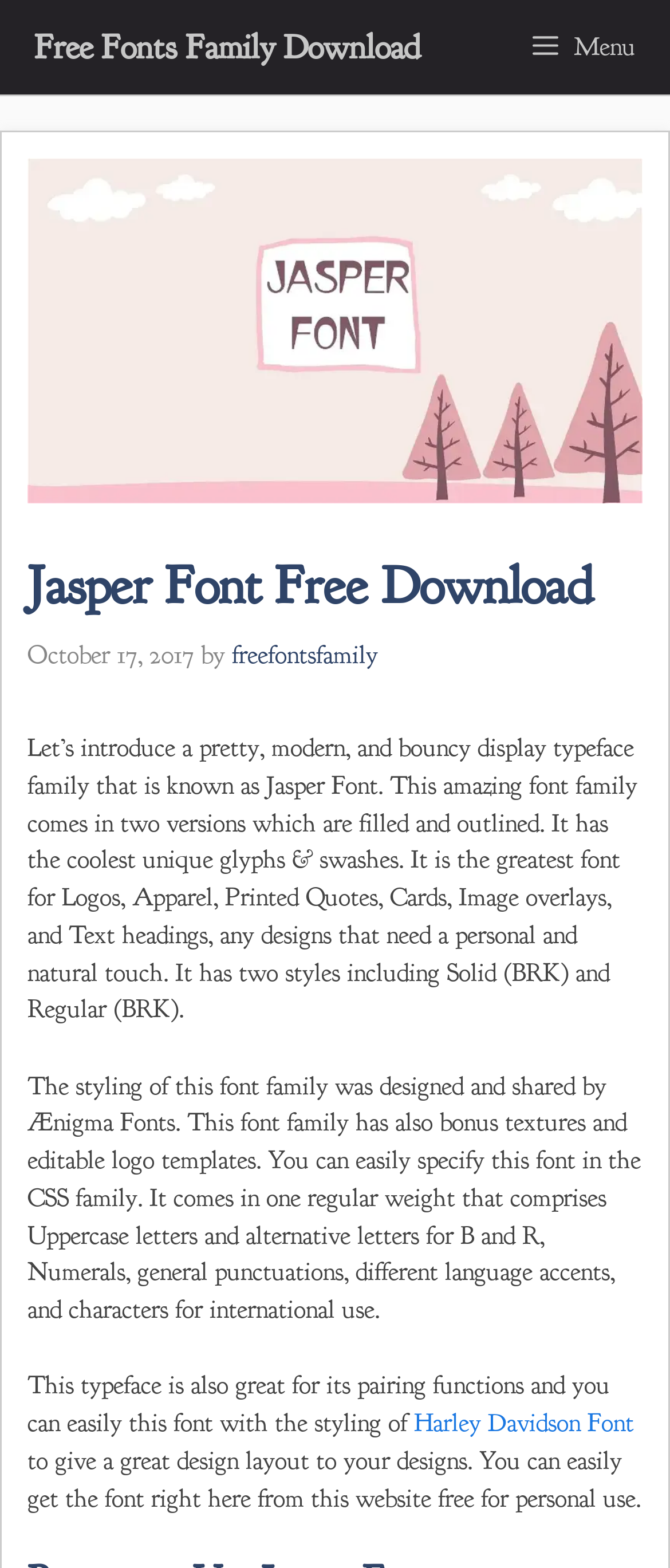What is the name of the font family?
Refer to the image and offer an in-depth and detailed answer to the question.

The name of the font family is mentioned in the heading 'Jasper Font Free Download' and also in the description of the font family, which states 'Let’s introduce a pretty, modern, and bouncy display typeface family that is known as Jasper Font.'